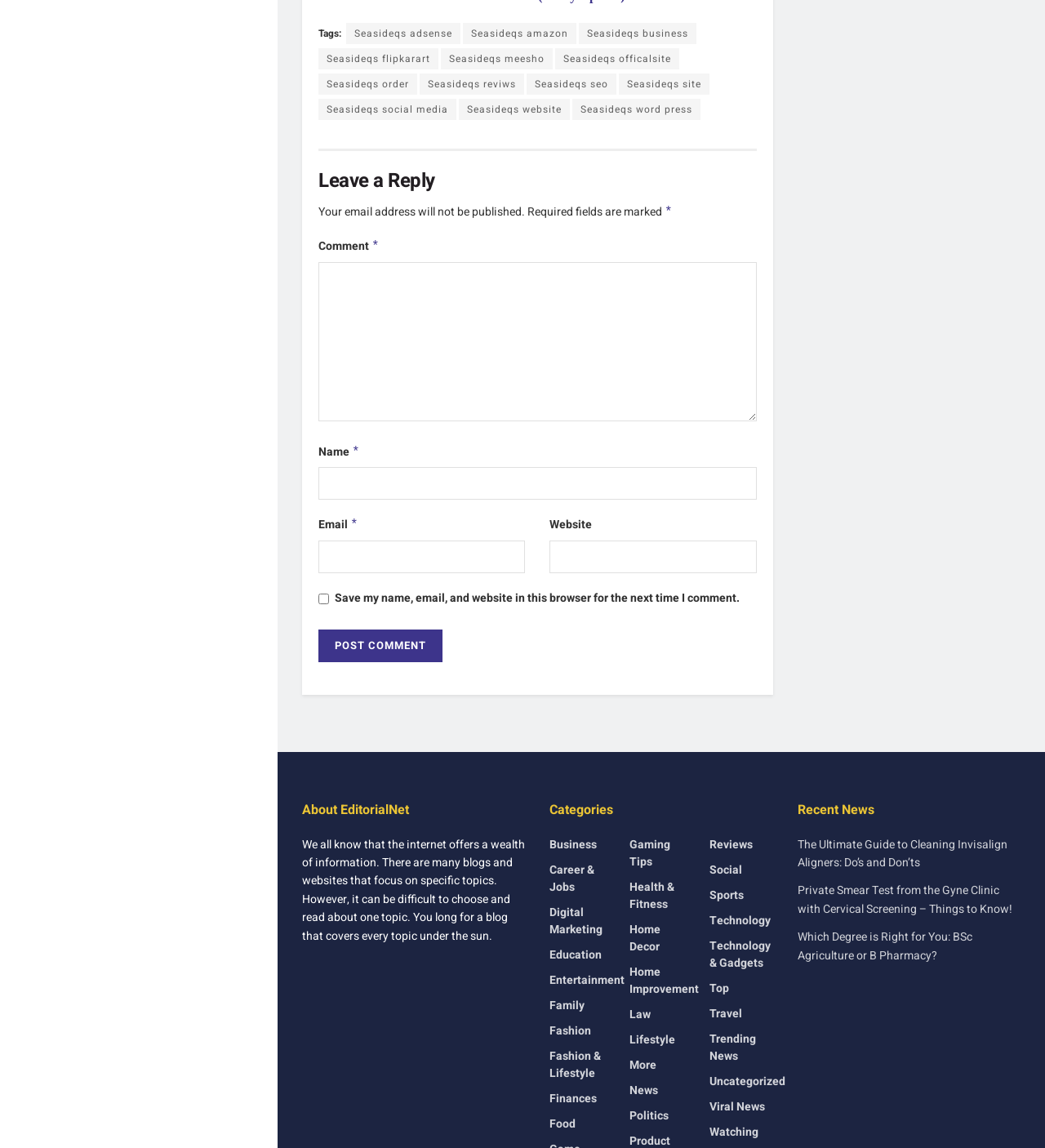Locate the bounding box coordinates of the element you need to click to accomplish the task described by this instruction: "Click on the 'Seasideqs adsense' link".

[0.331, 0.02, 0.441, 0.039]